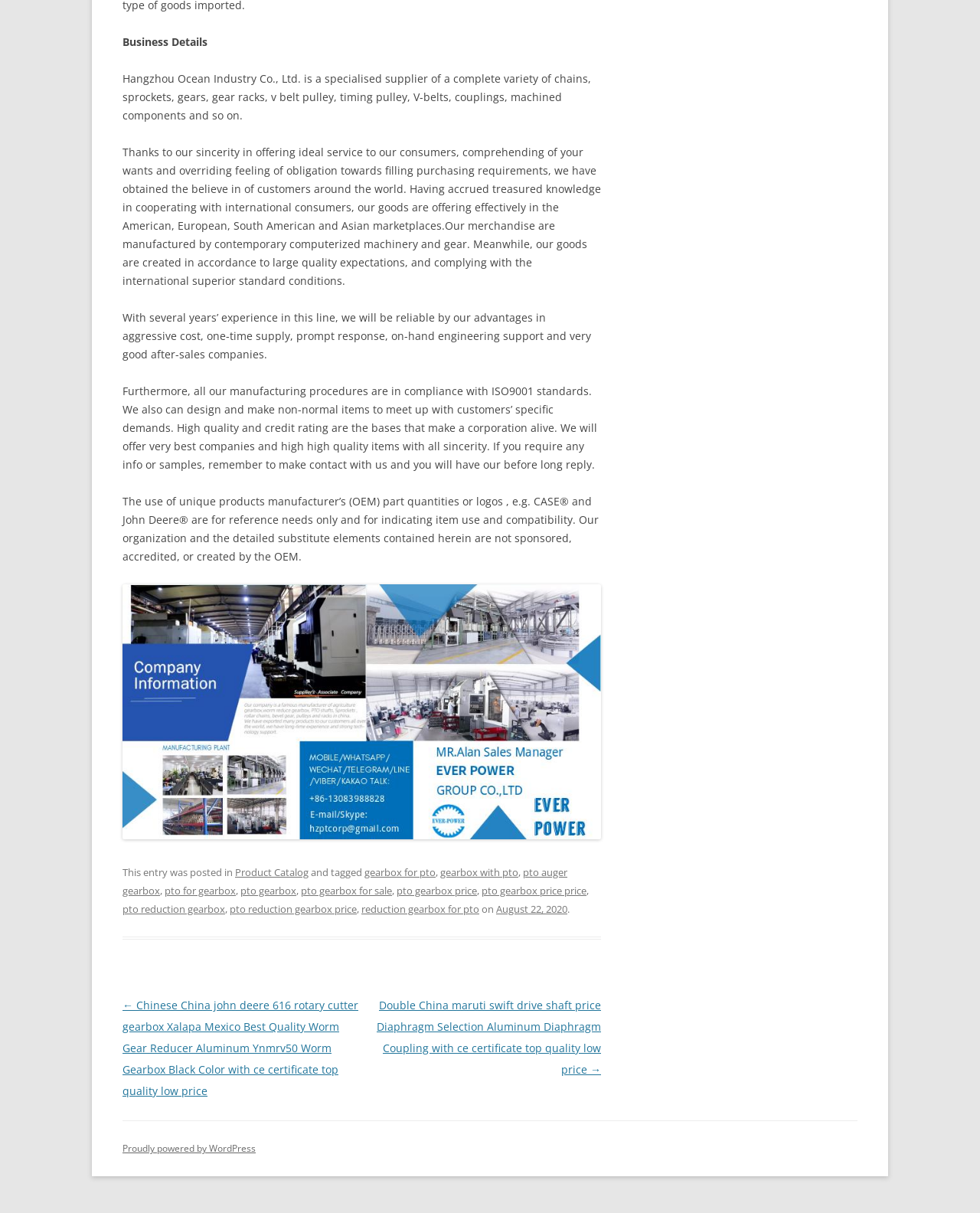Determine the bounding box coordinates of the area to click in order to meet this instruction: "Click the link to view the previous post".

[0.125, 0.823, 0.366, 0.906]